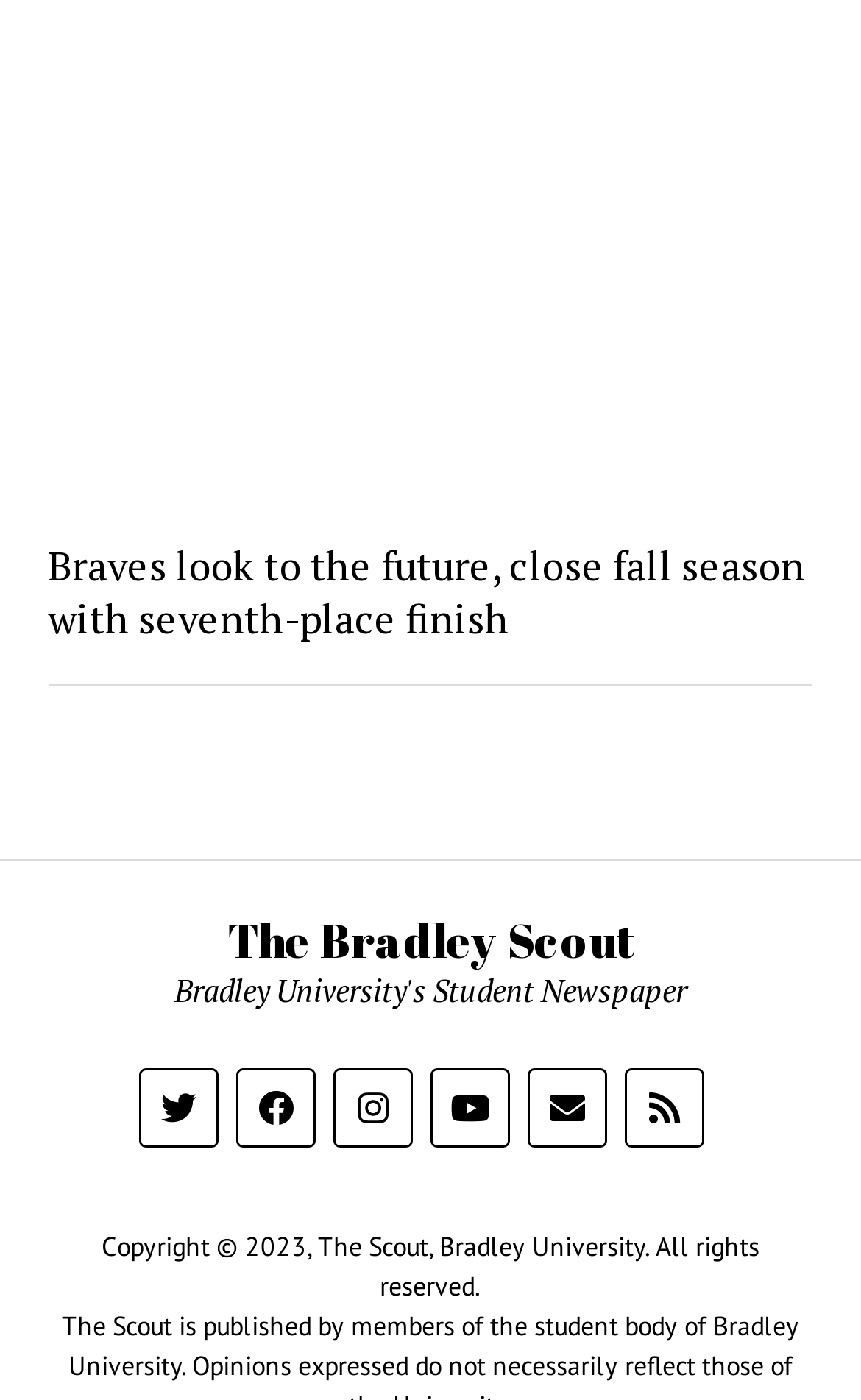Indicate the bounding box coordinates of the element that needs to be clicked to satisfy the following instruction: "Subscribe to RSS". The coordinates should be four float numbers between 0 and 1, i.e., [left, top, right, bottom].

[0.754, 0.779, 0.79, 0.805]